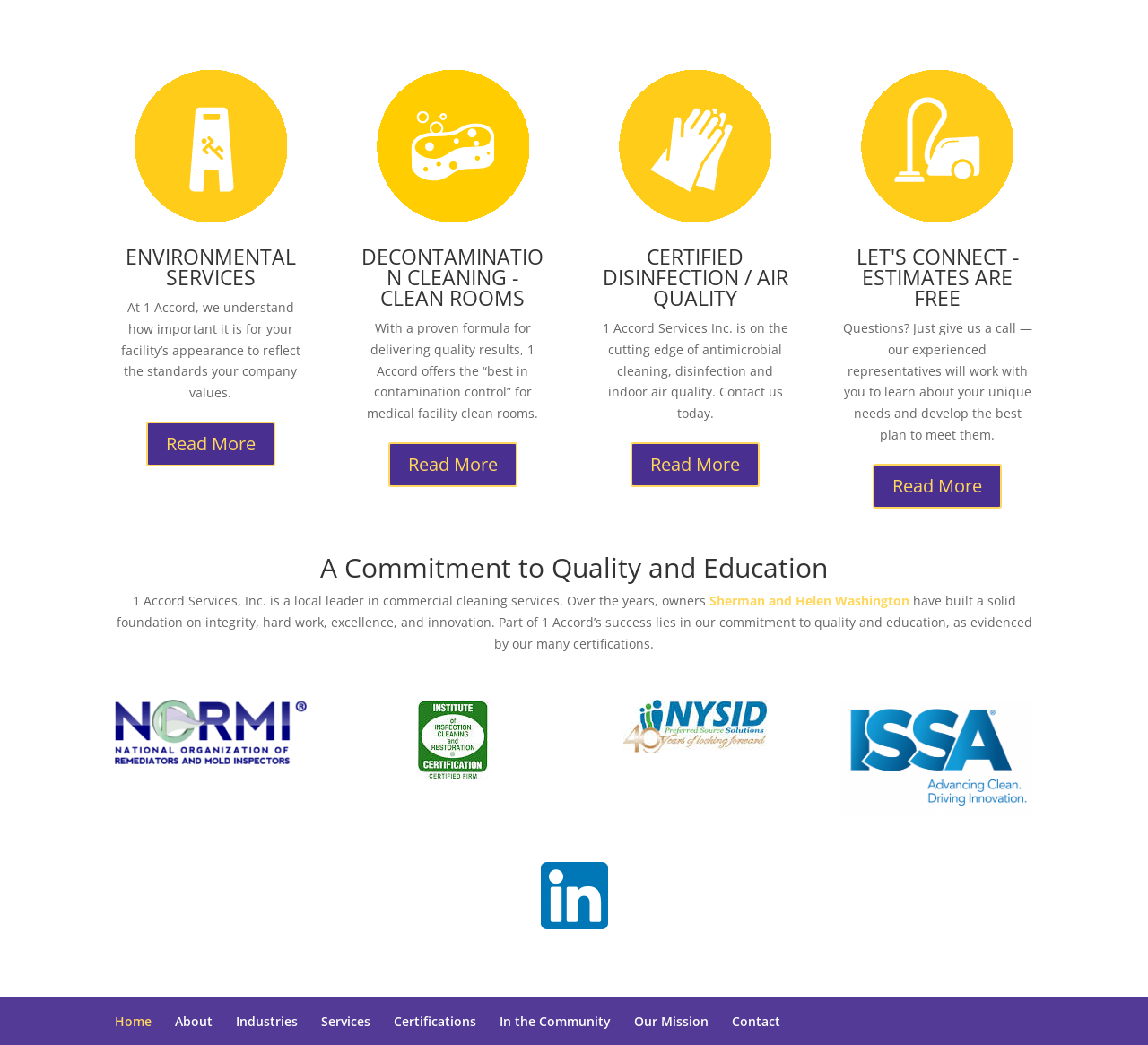Please give a succinct answer using a single word or phrase:
How can users contact 1 Accord?

By calling or through the 'Contact' link